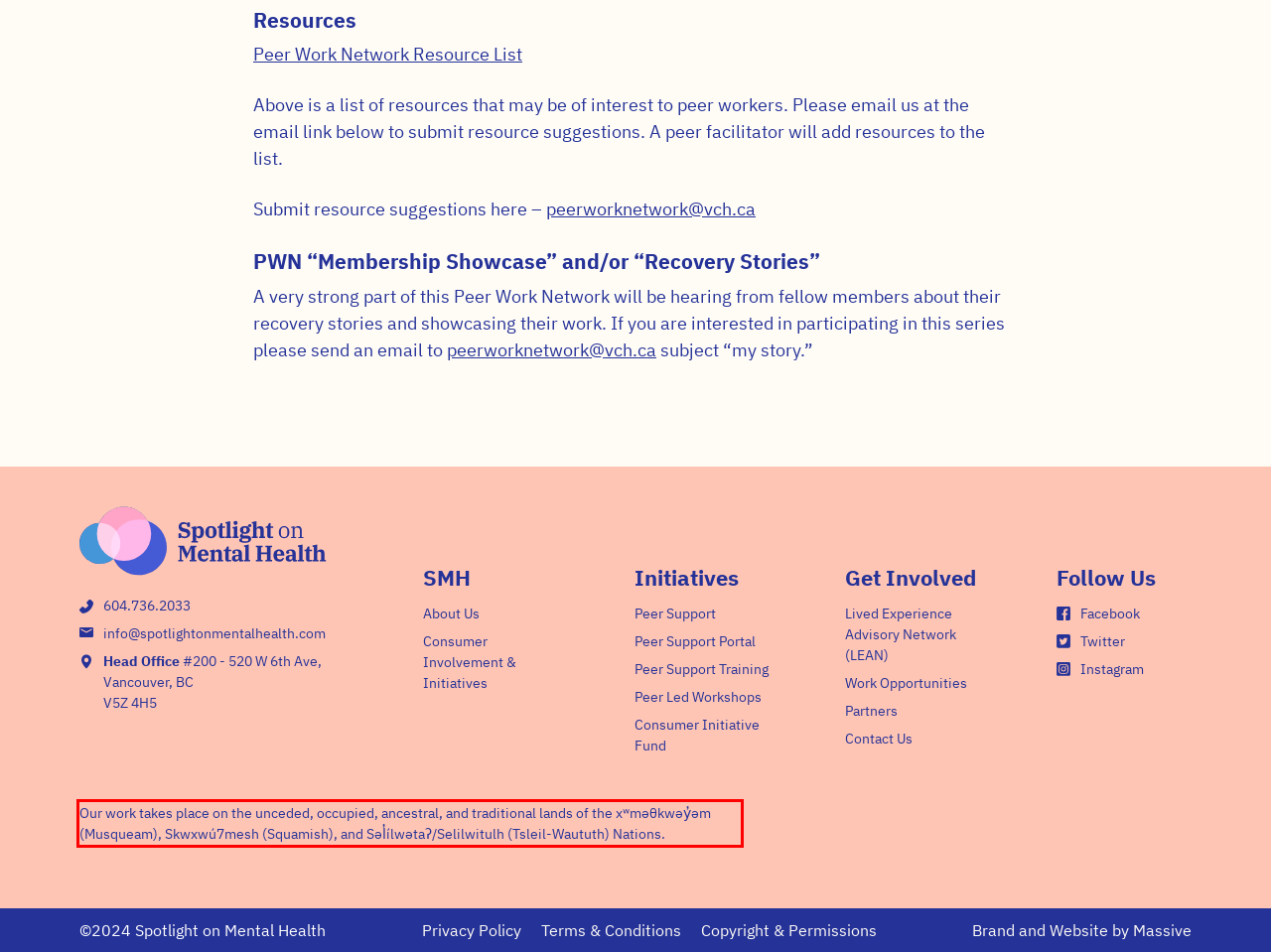Using the provided screenshot of a webpage, recognize the text inside the red rectangle bounding box by performing OCR.

Our work takes place on the unceded, occupied, ancestral, and traditional lands of the xʷməθkwəy̓əm (Musqueam), Skwxwú7mesh (Squamish), and Səl̓ílwətaʔ/Selilwitulh (Tsleil-Waututh) Nations.